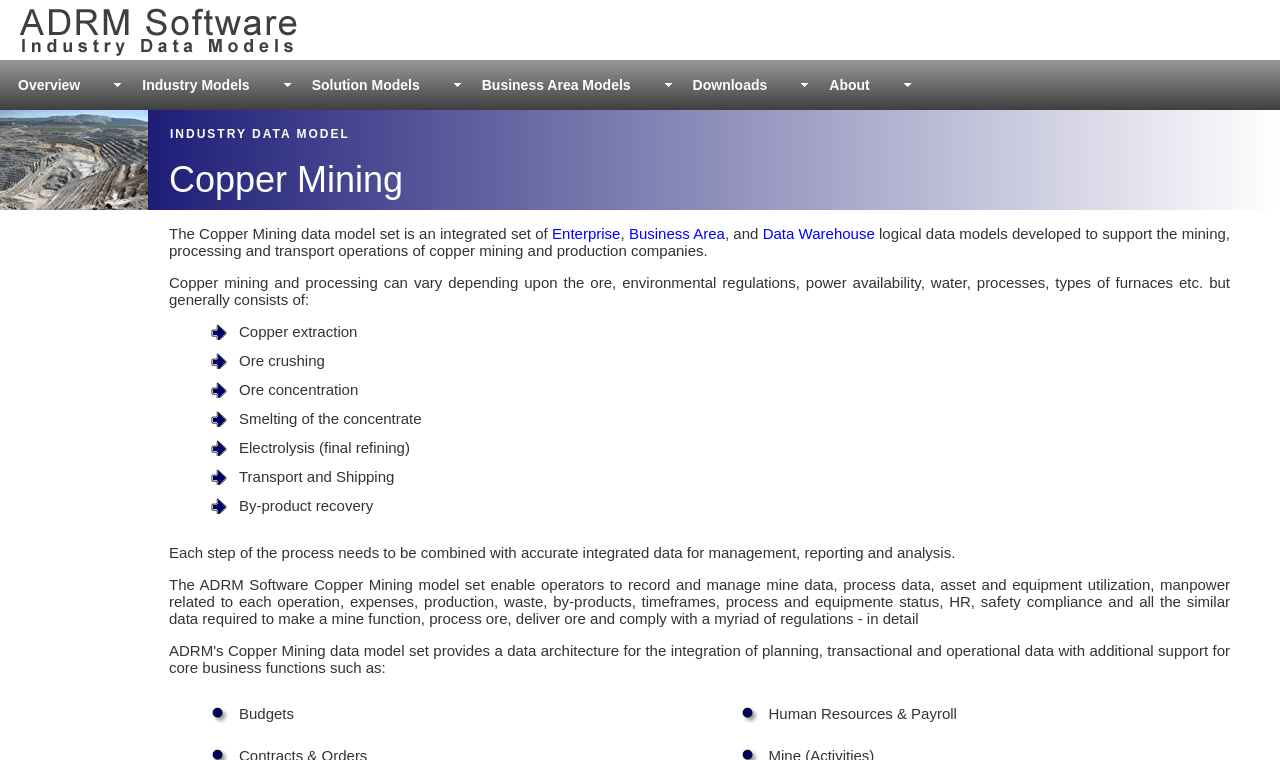Find the bounding box coordinates of the clickable area that will achieve the following instruction: "Click on the 'Shop All' button".

None